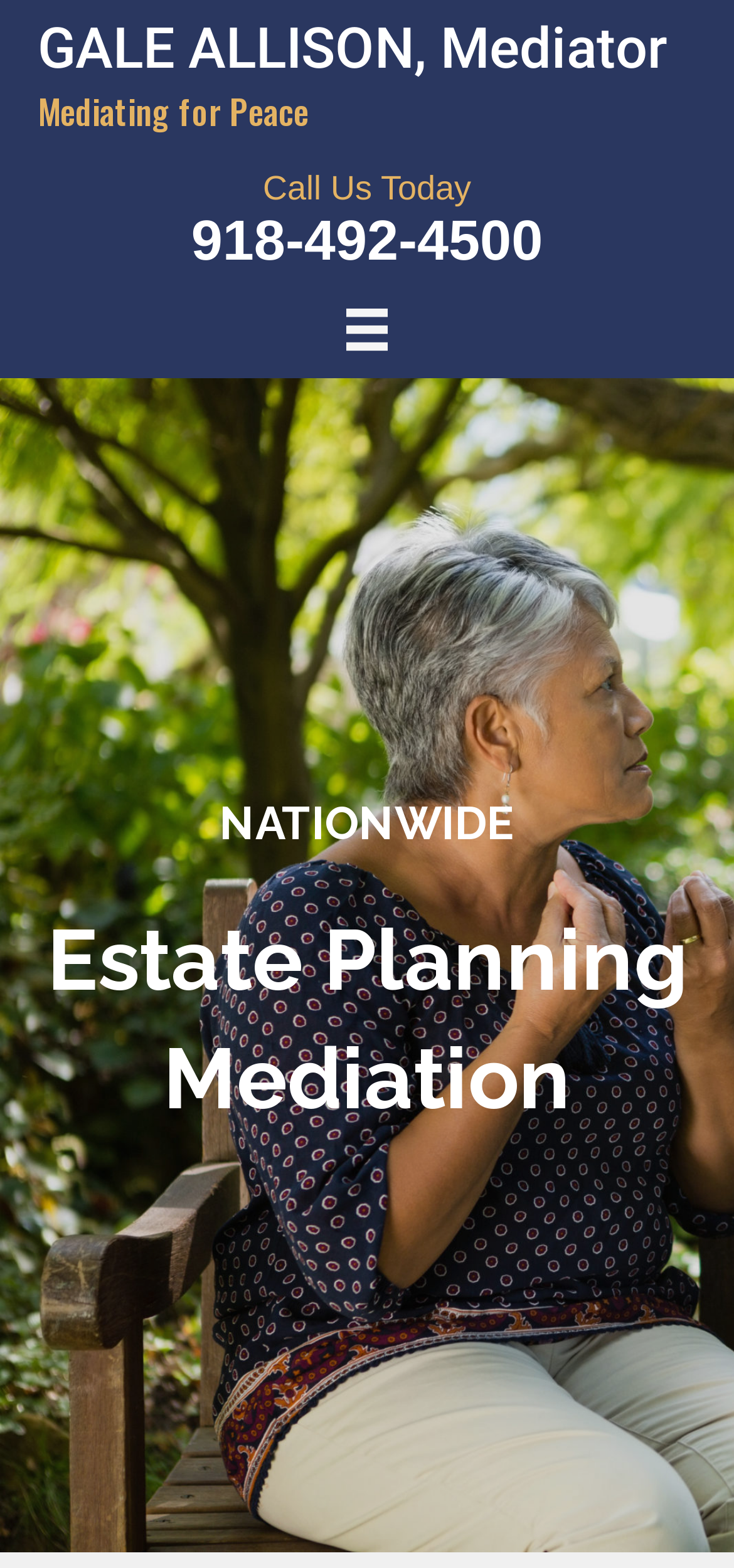Please find and provide the title of the webpage.

GALE ALLISON, Mediator